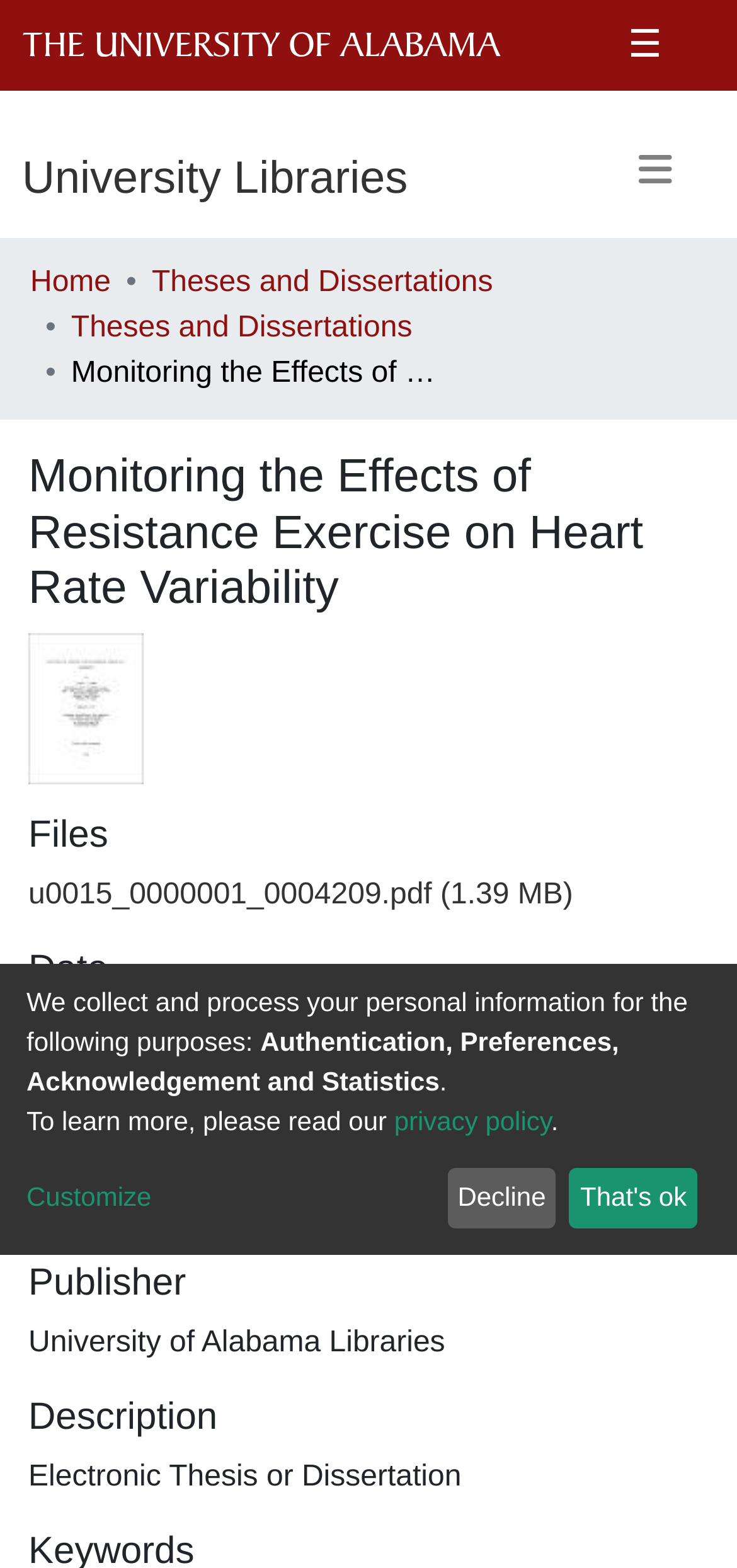Identify the bounding box coordinates of the clickable section necessary to follow the following instruction: "View the thesis file". The coordinates should be presented as four float numbers from 0 to 1, i.e., [left, top, right, bottom].

[0.038, 0.56, 0.778, 0.581]